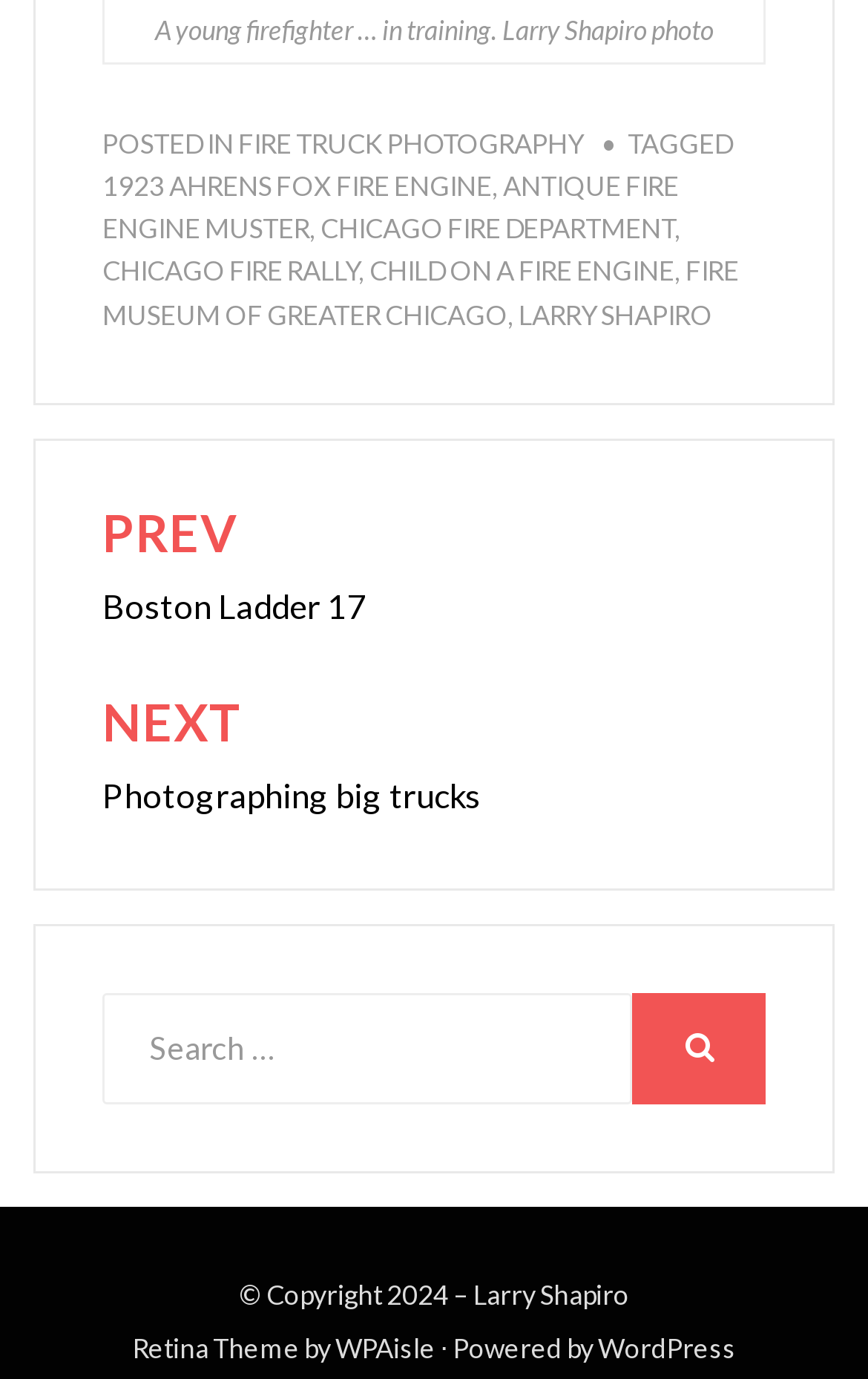Pinpoint the bounding box coordinates of the area that should be clicked to complete the following instruction: "Go to FIRE TRUCK PHOTOGRAPHY". The coordinates must be given as four float numbers between 0 and 1, i.e., [left, top, right, bottom].

[0.274, 0.092, 0.672, 0.116]